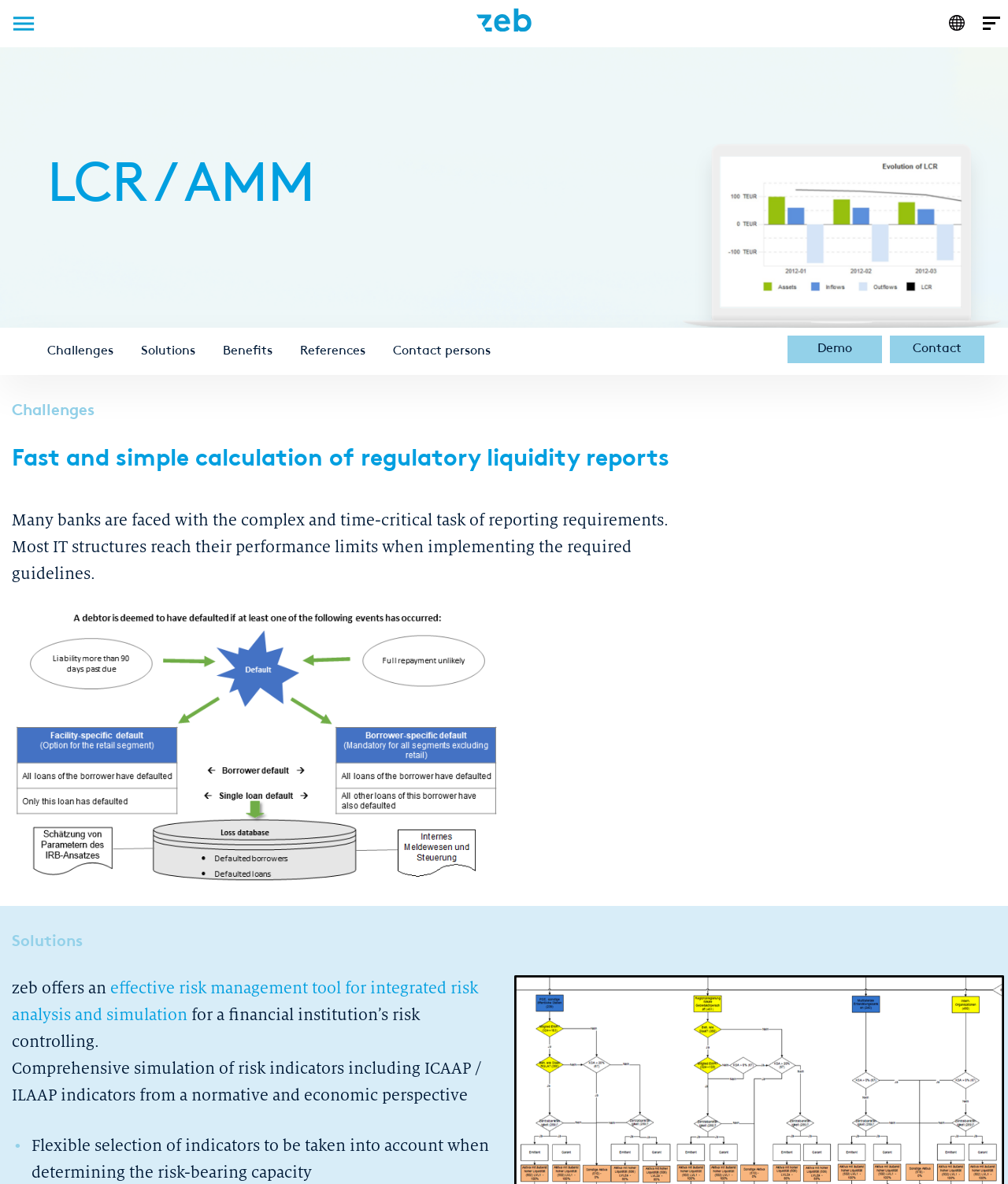Please examine the image and provide a detailed answer to the question: How many main sections are there?

The main sections are identified by the links 'Challenges', 'Solutions', 'Benefits', 'References', and 'Contact persons' with bounding boxes [0.047, 0.291, 0.113, 0.302], [0.14, 0.291, 0.194, 0.302], [0.221, 0.291, 0.27, 0.302], [0.298, 0.291, 0.362, 0.302], and [0.39, 0.291, 0.487, 0.302] respectively, which are horizontally aligned and have similar formatting, indicating that they are main sections.